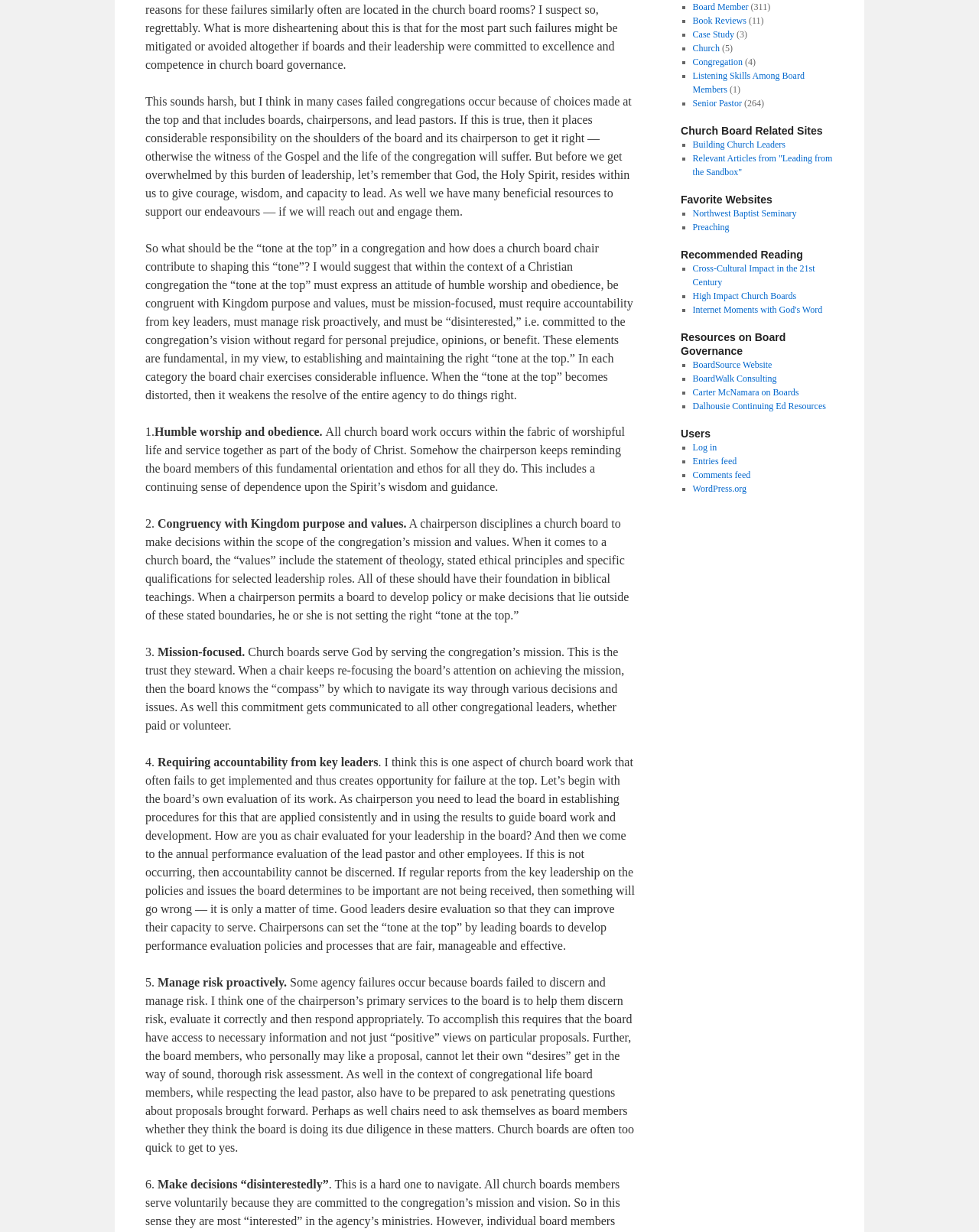Identify the bounding box for the described UI element. Provide the coordinates in (top-left x, top-left y, bottom-right x, bottom-right y) format with values ranging from 0 to 1: Building Church Leaders

[0.707, 0.113, 0.802, 0.122]